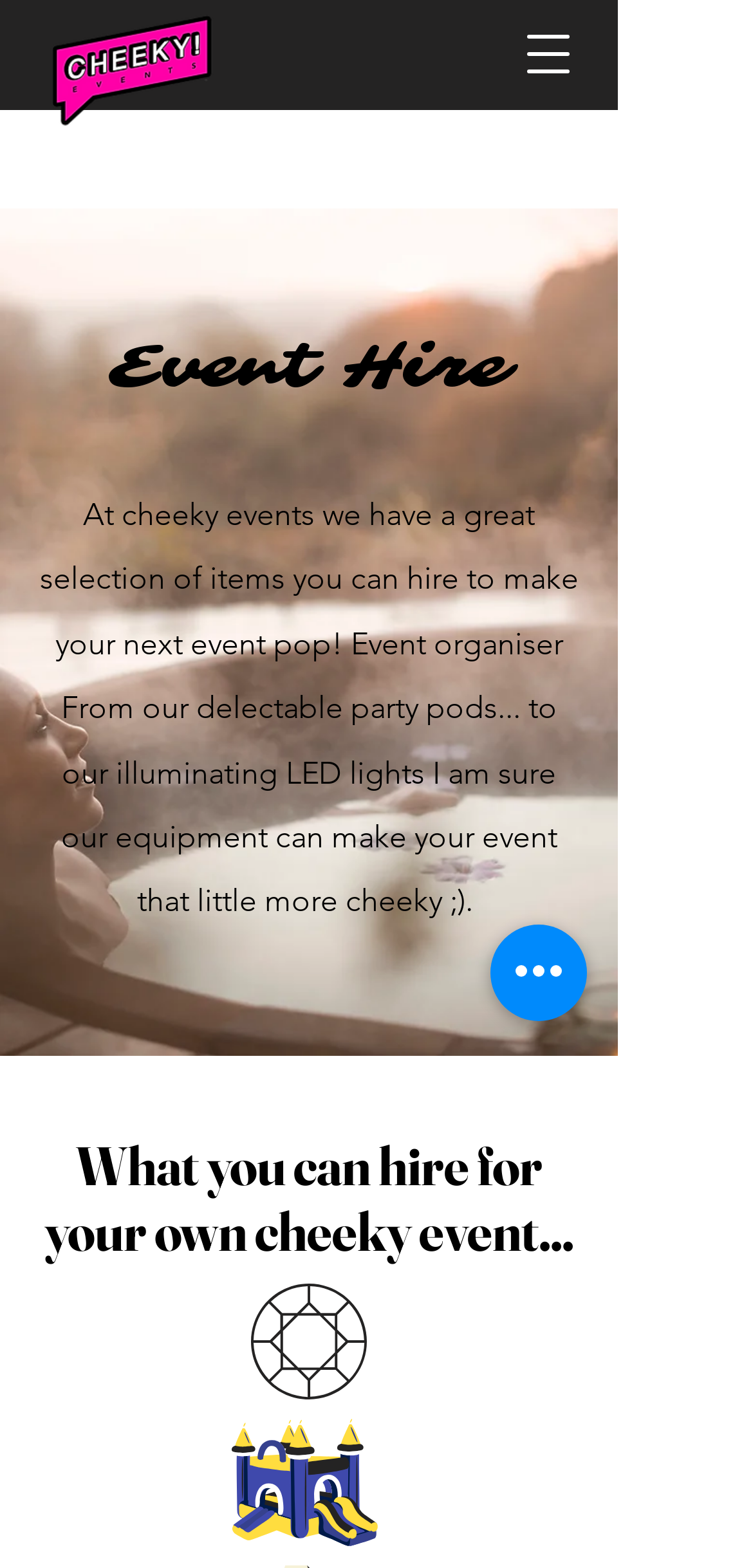What can be hired for an event?
Provide a detailed answer to the question using information from the image.

According to the text on the webpage, Cheeky Events offers a range of items for hire, including 'delectable party pods' and 'illuminating LED lights'. These items can be hired to make an event more enjoyable and memorable.